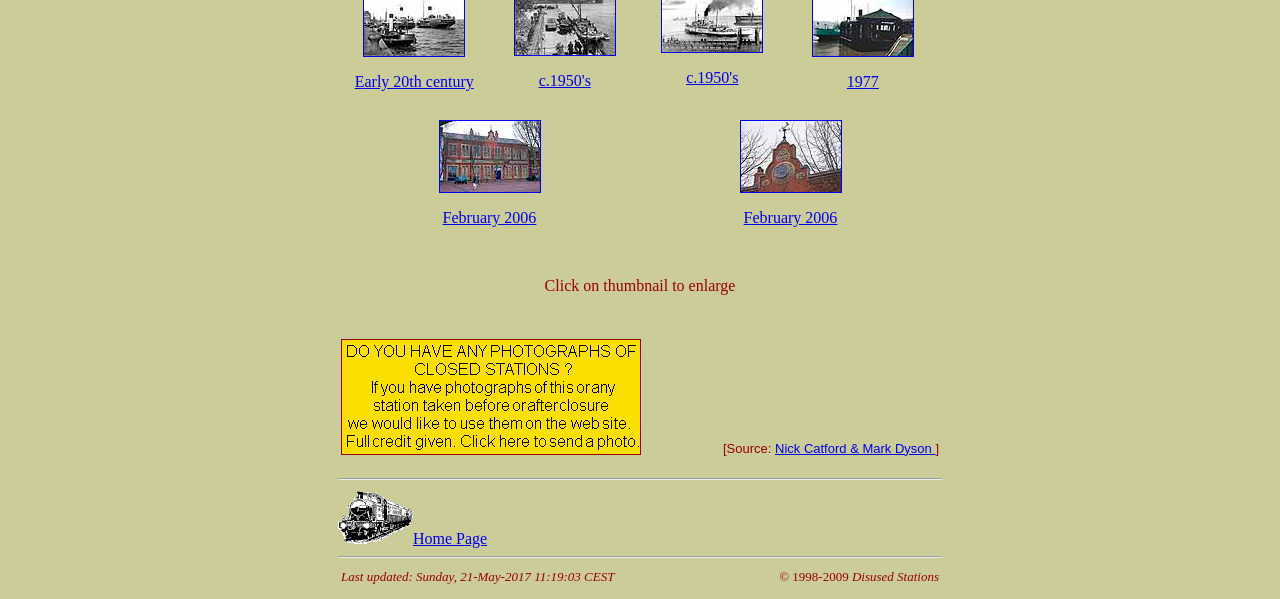By analyzing the image, answer the following question with a detailed response: Who are the sources of the information?

The webpage contains a link with the text 'Nick Catford & Mark Dyson', which is found in the second table. This link is likely the source of the information presented on the webpage.